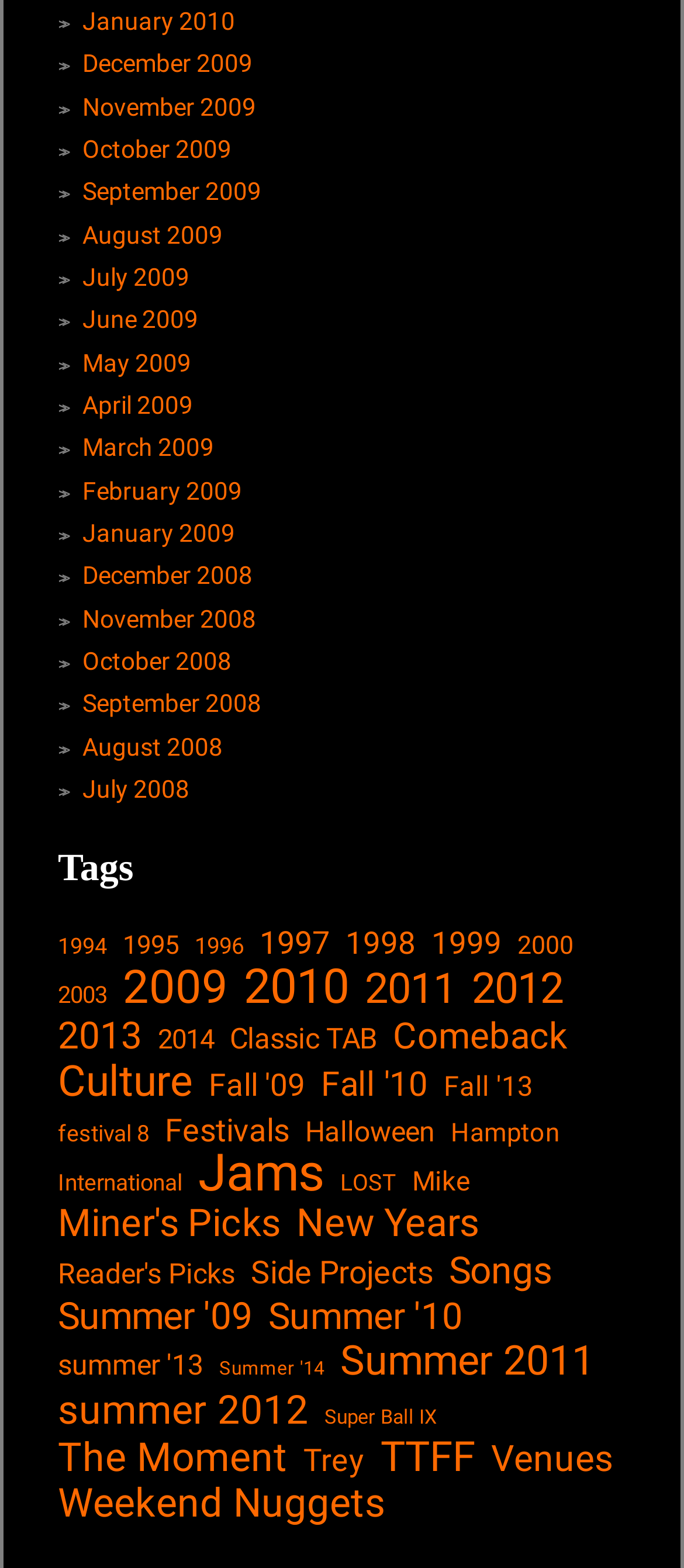Please provide the bounding box coordinates for the element that needs to be clicked to perform the following instruction: "Check out Summer '09". The coordinates should be given as four float numbers between 0 and 1, i.e., [left, top, right, bottom].

[0.085, 0.826, 0.369, 0.852]